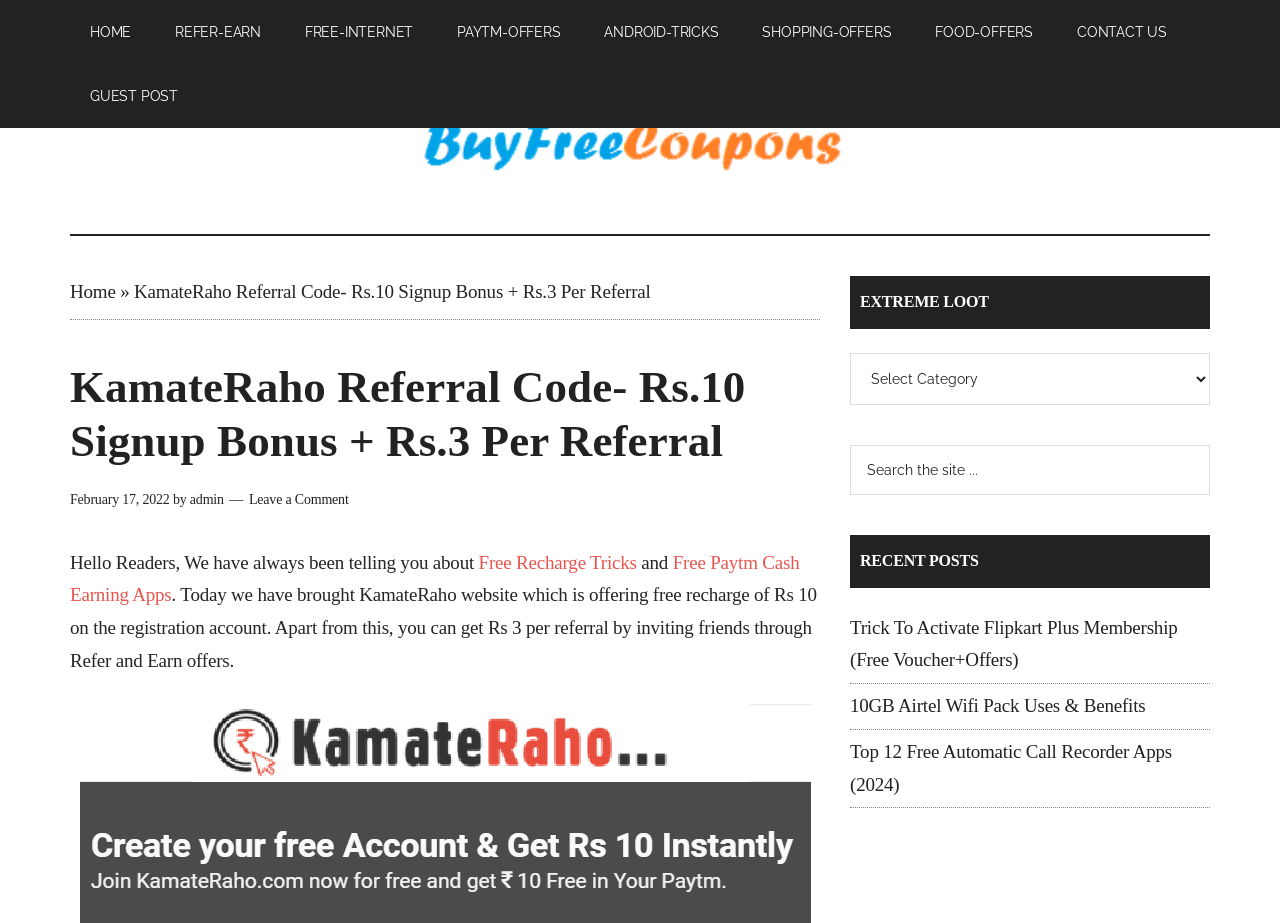What is the bonus for signing up?
Kindly answer the question with as much detail as you can.

The bonus for signing up can be found in the heading element which says 'KamateRaho Referral Code- Rs.10 Signup Bonus + Rs.3 Per Referral'. This heading is located at the top of the webpage and mentions the bonus for signing up as Rs.10.